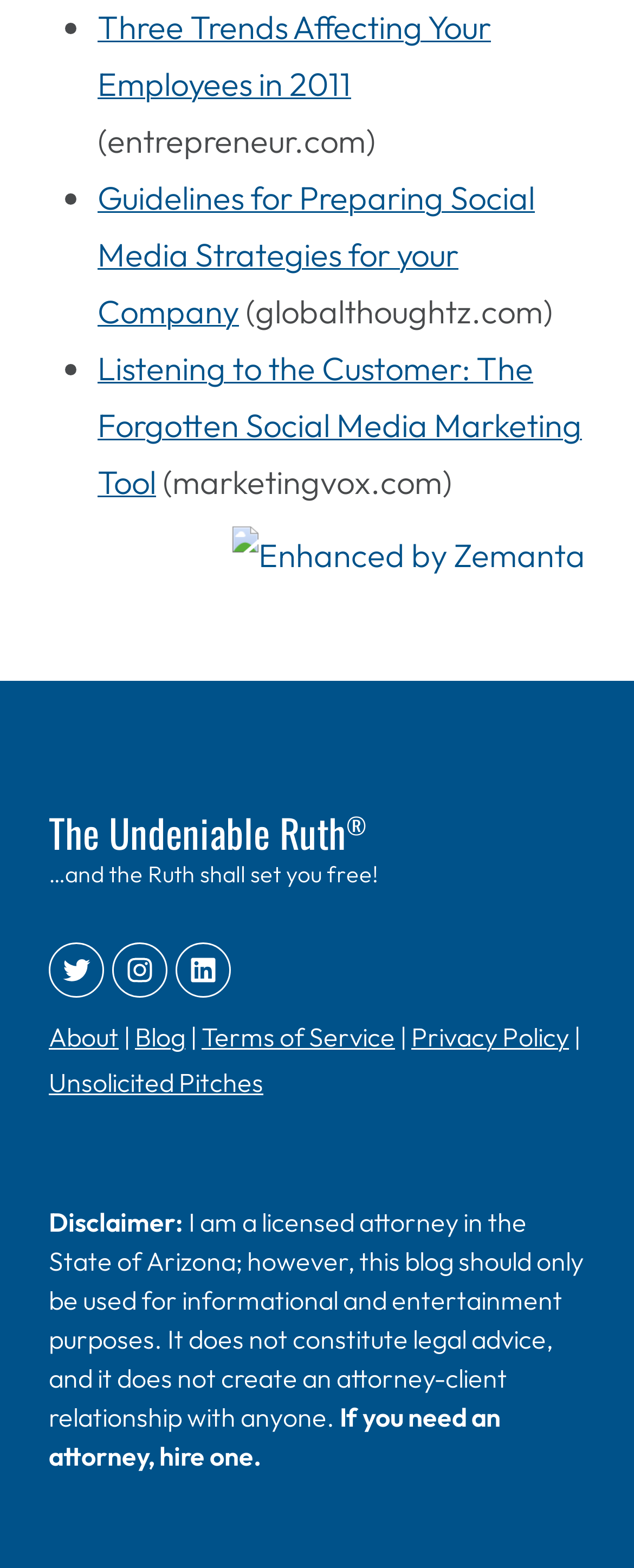Locate the UI element that matches the description Unsolicited Pitches in the webpage screenshot. Return the bounding box coordinates in the format (top-left x, top-left y, bottom-right x, bottom-right y), with values ranging from 0 to 1.

[0.077, 0.68, 0.415, 0.701]